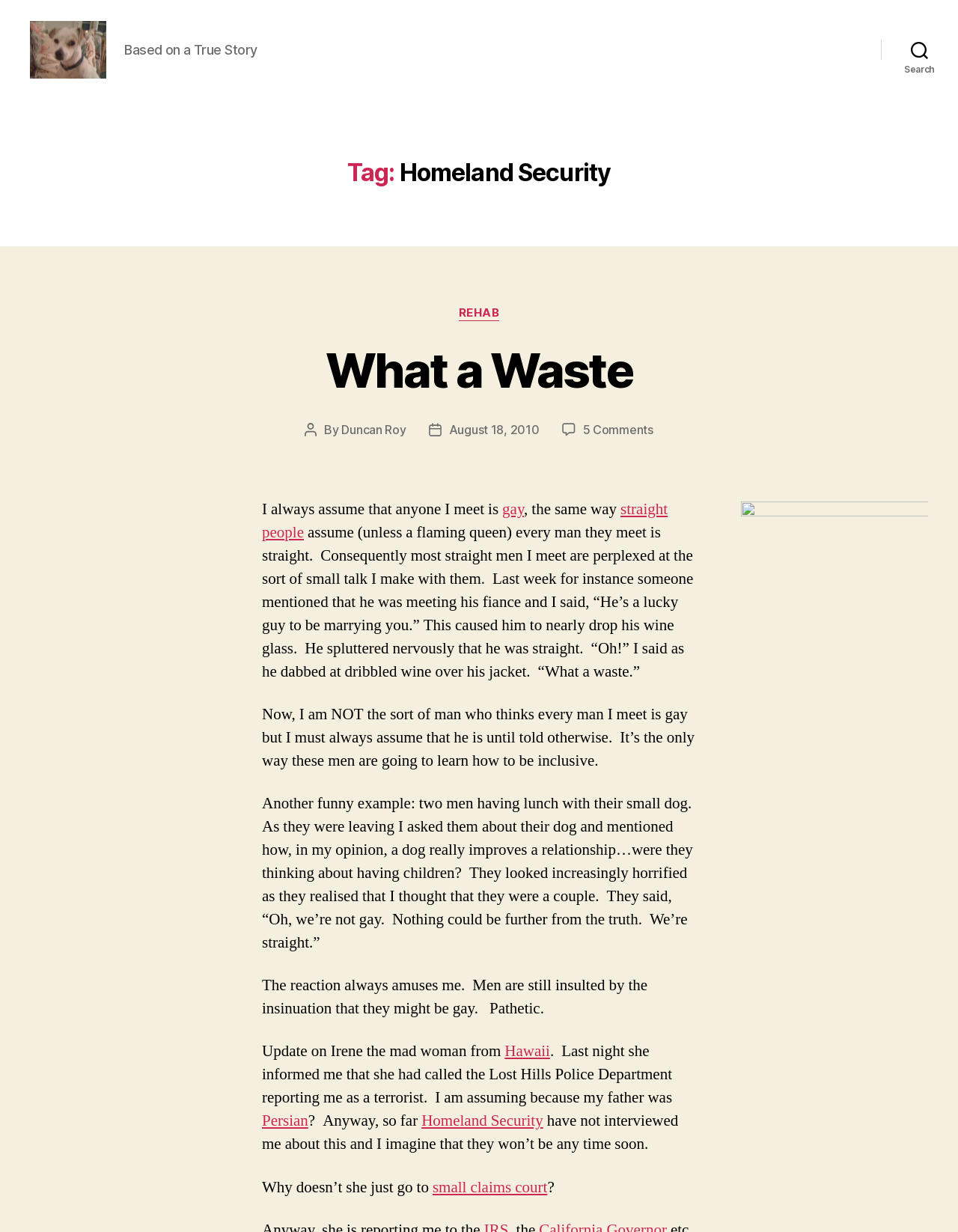Please provide the bounding box coordinate of the region that matches the element description: parent_node: Duncan Roy's Blog. Coordinates should be in the format (top-left x, top-left y, bottom-right x, bottom-right y) and all values should be between 0 and 1.

[0.031, 0.017, 0.125, 0.072]